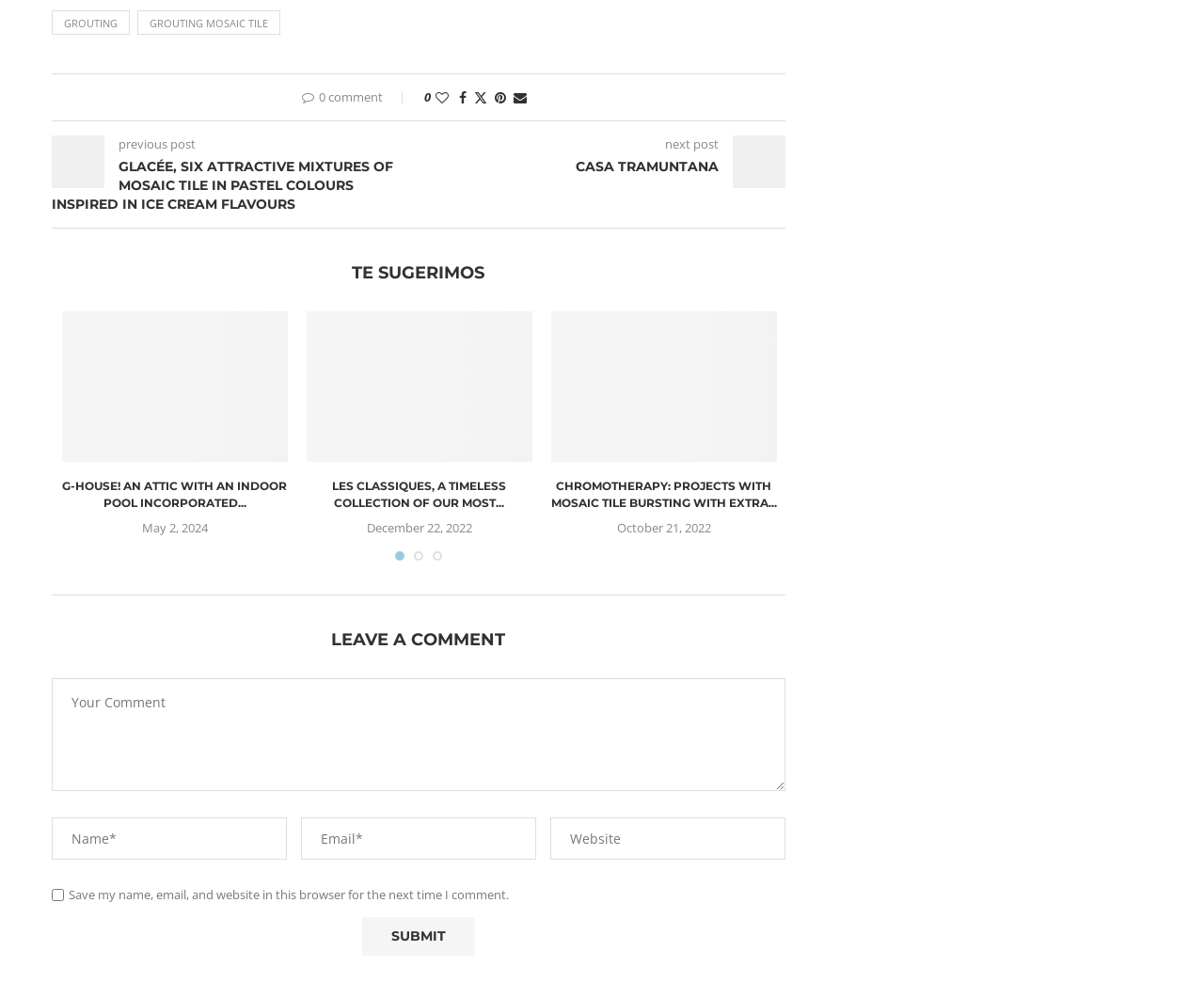Select the bounding box coordinates of the element I need to click to carry out the following instruction: "Click on the 'GROUTING' link".

[0.043, 0.011, 0.108, 0.035]